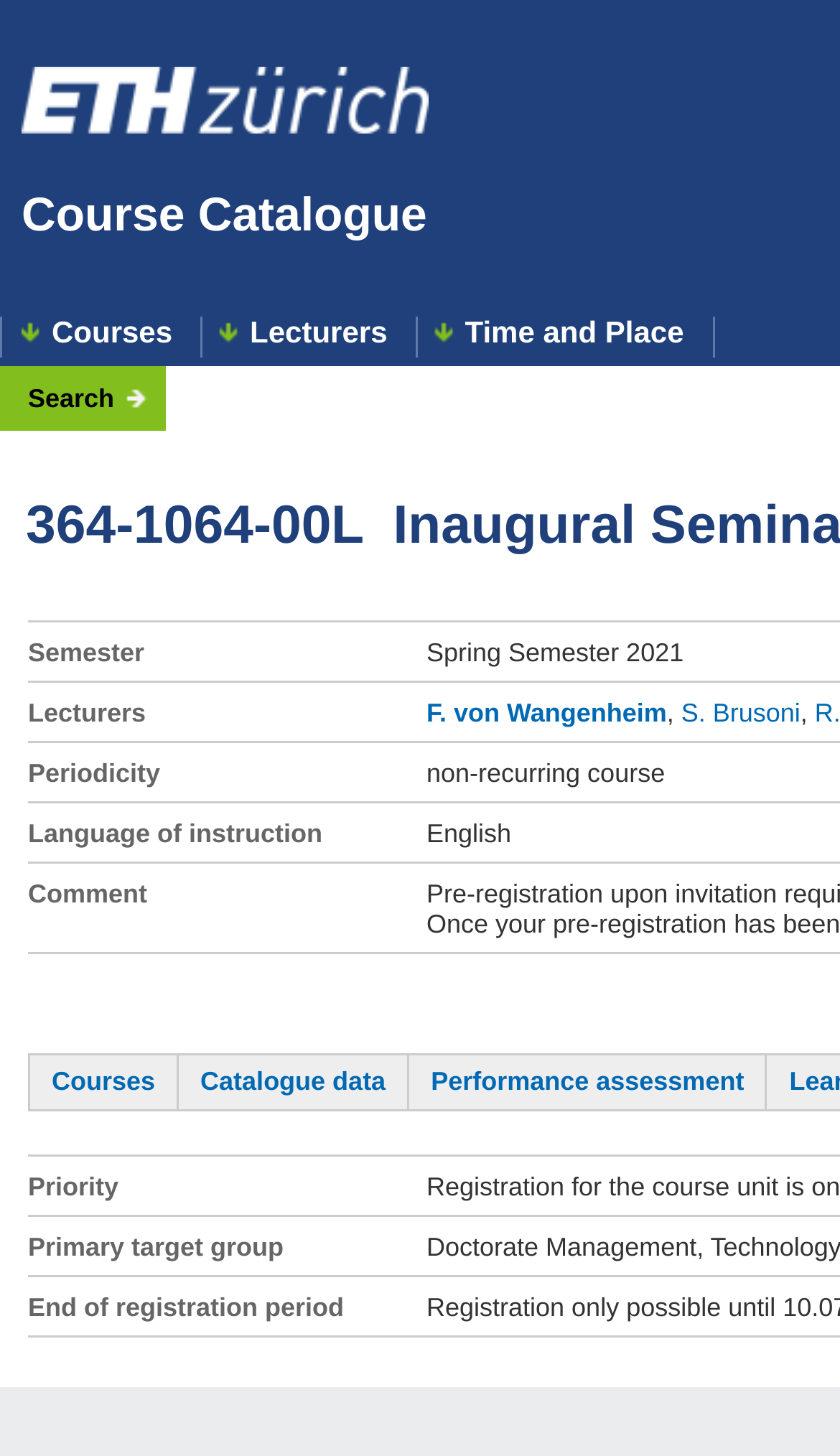Locate the bounding box coordinates of the element's region that should be clicked to carry out the following instruction: "Click on News". The coordinates need to be four float numbers between 0 and 1, i.e., [left, top, right, bottom].

None